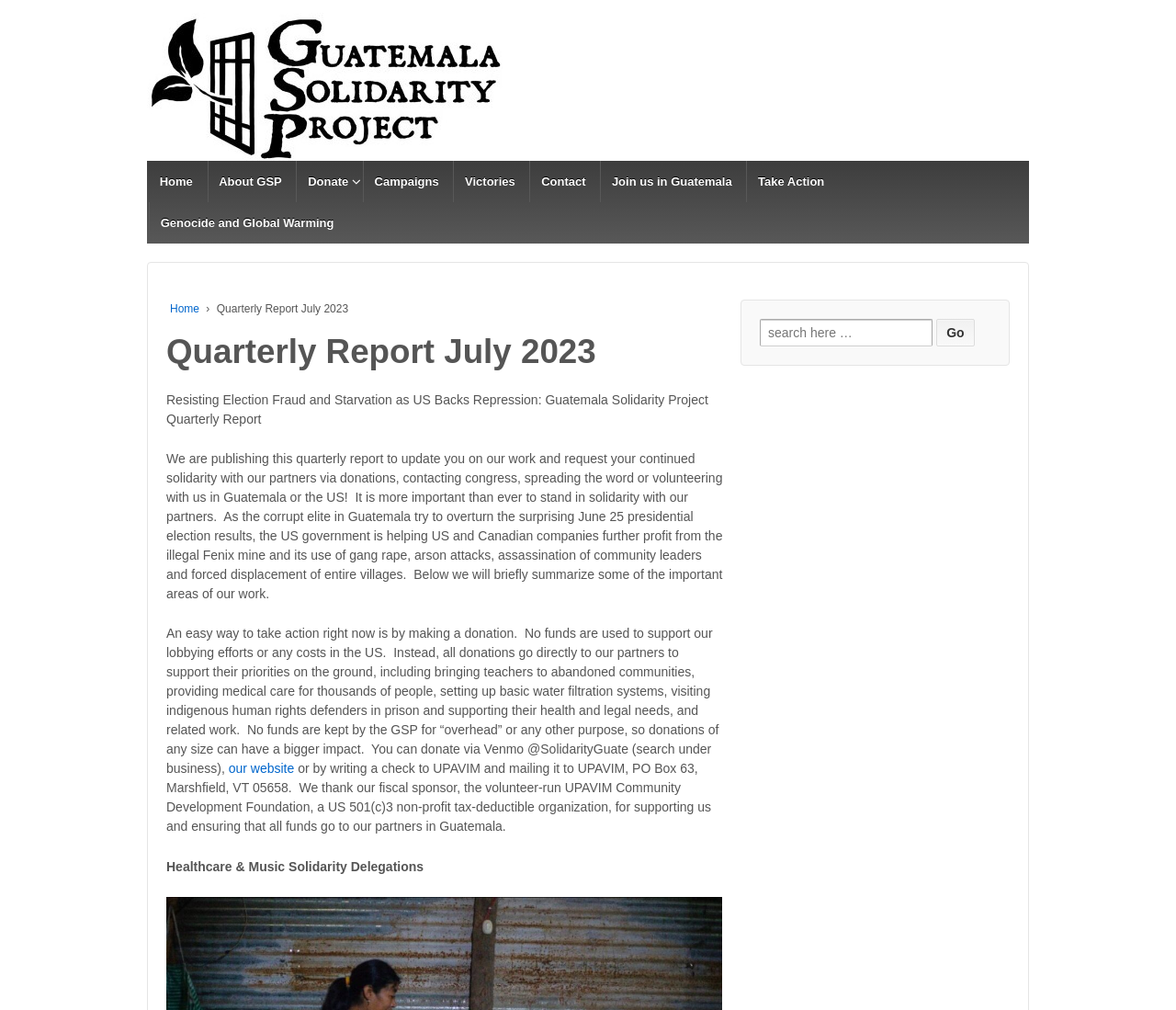What is the name of the fiscal sponsor? Based on the screenshot, please respond with a single word or phrase.

UPAVIM Community Development Foundation